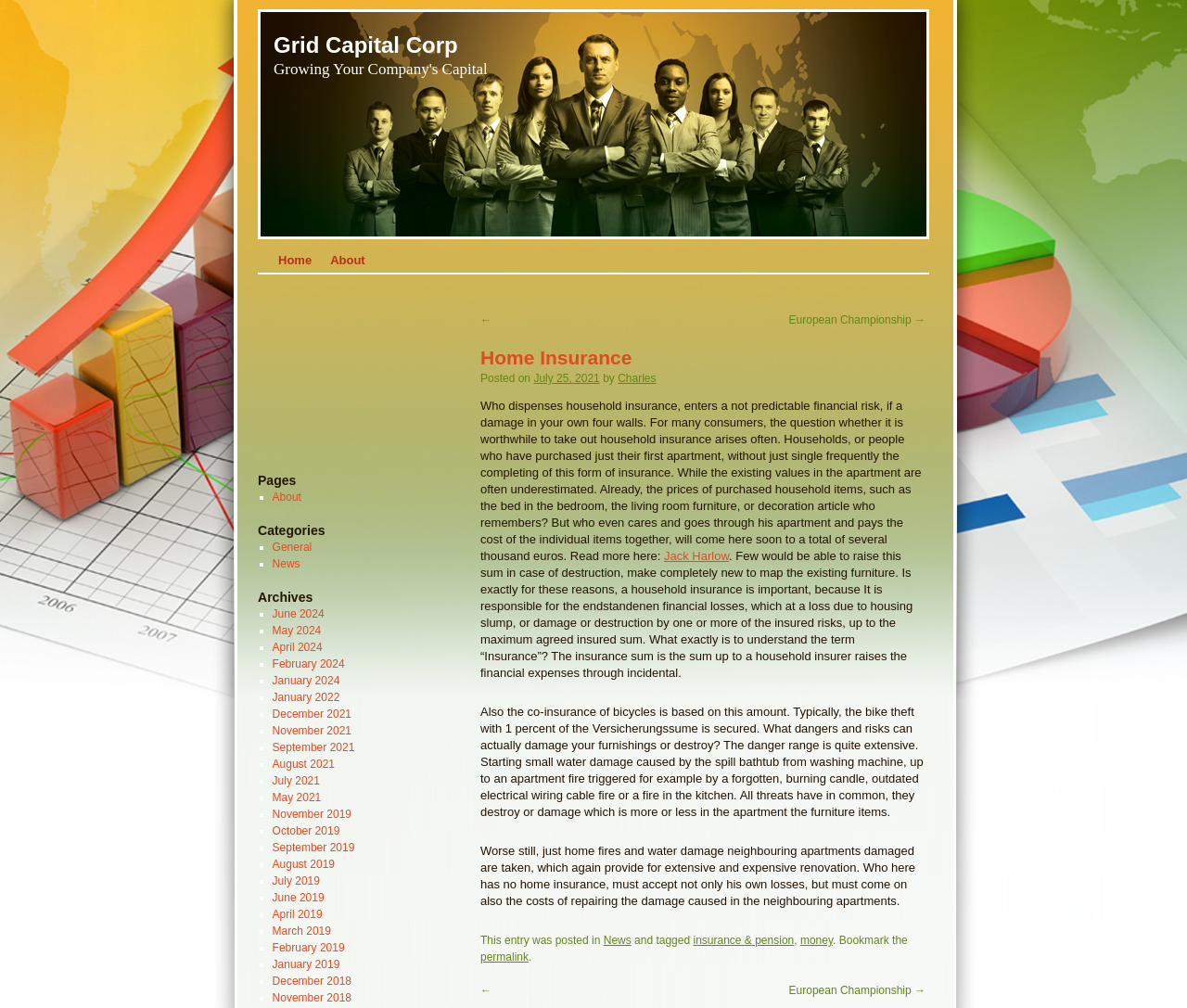Explain in detail what you observe on this webpage.

The webpage is about home insurance, specifically discussing the importance of having household insurance to protect against financial losses in case of damage or destruction. The page is divided into several sections.

At the top, there is a heading "Grid Capital Corp" and a link to the homepage. Below this, there are navigation links to "Home", "About", and other pages.

The main content of the page is a long article about home insurance. The article starts with a heading "Home Insurance" and discusses the risks of not having insurance, such as financial losses in case of damage or destruction. It also explains the importance of calculating the total value of household items and how insurance can help cover these costs.

The article is divided into several paragraphs, with links to other articles or authors scattered throughout. There are also links to related topics, such as "News", "insurance & pension", and "money".

On the right-hand side of the page, there are several sections, including "Pages", "Categories", and "Archives". These sections contain links to other pages on the website, organized by category or date.

At the bottom of the page, there are links to previous and next pages, as well as a permalink to the current page.